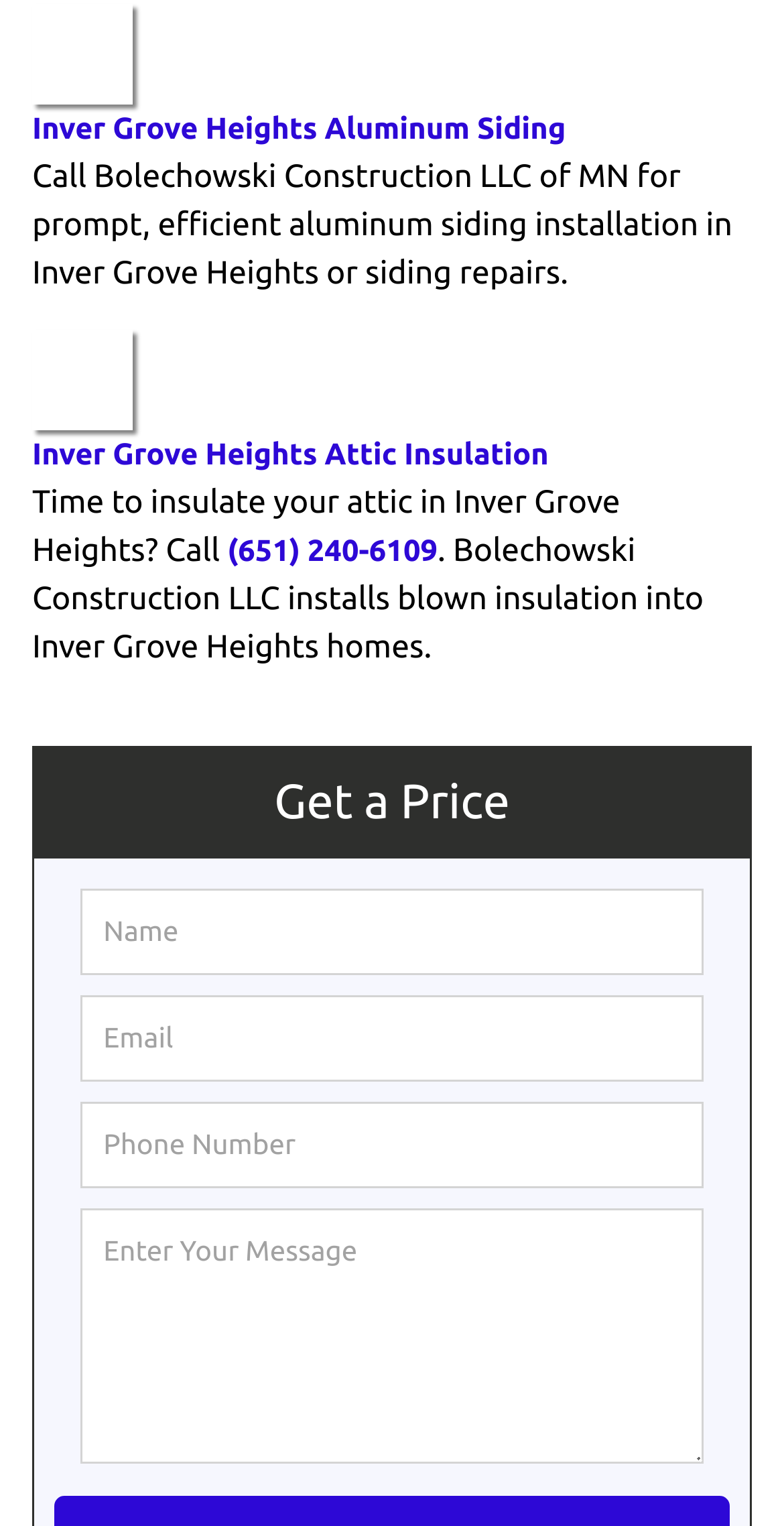What is the company name?
Please respond to the question with a detailed and thorough explanation.

The company name can be found in the link text 'Inver Grove Heights Aluminum Siding by Bolechowski Construction LLC Inver Grove Heights Aluminum Siding' and also in the image description 'Inver Grove Heights Aluminum Siding by Bolechowski Construction LLC'.